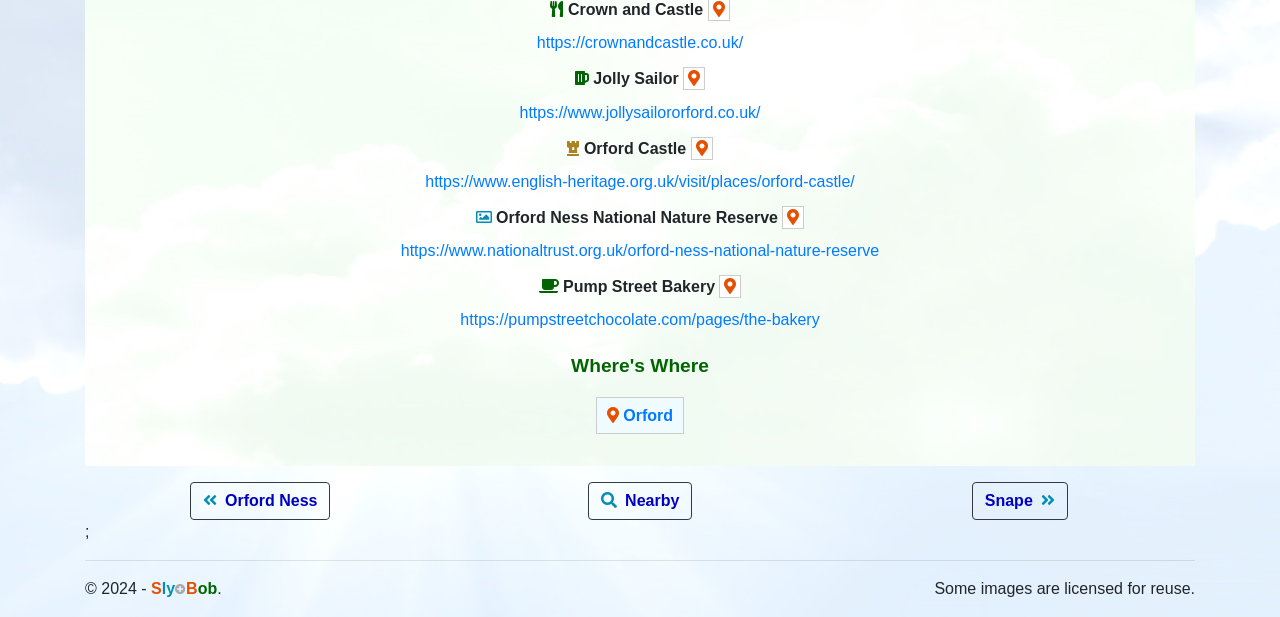Respond to the following question with a brief word or phrase:
What is the name of the castle?

Orford Castle